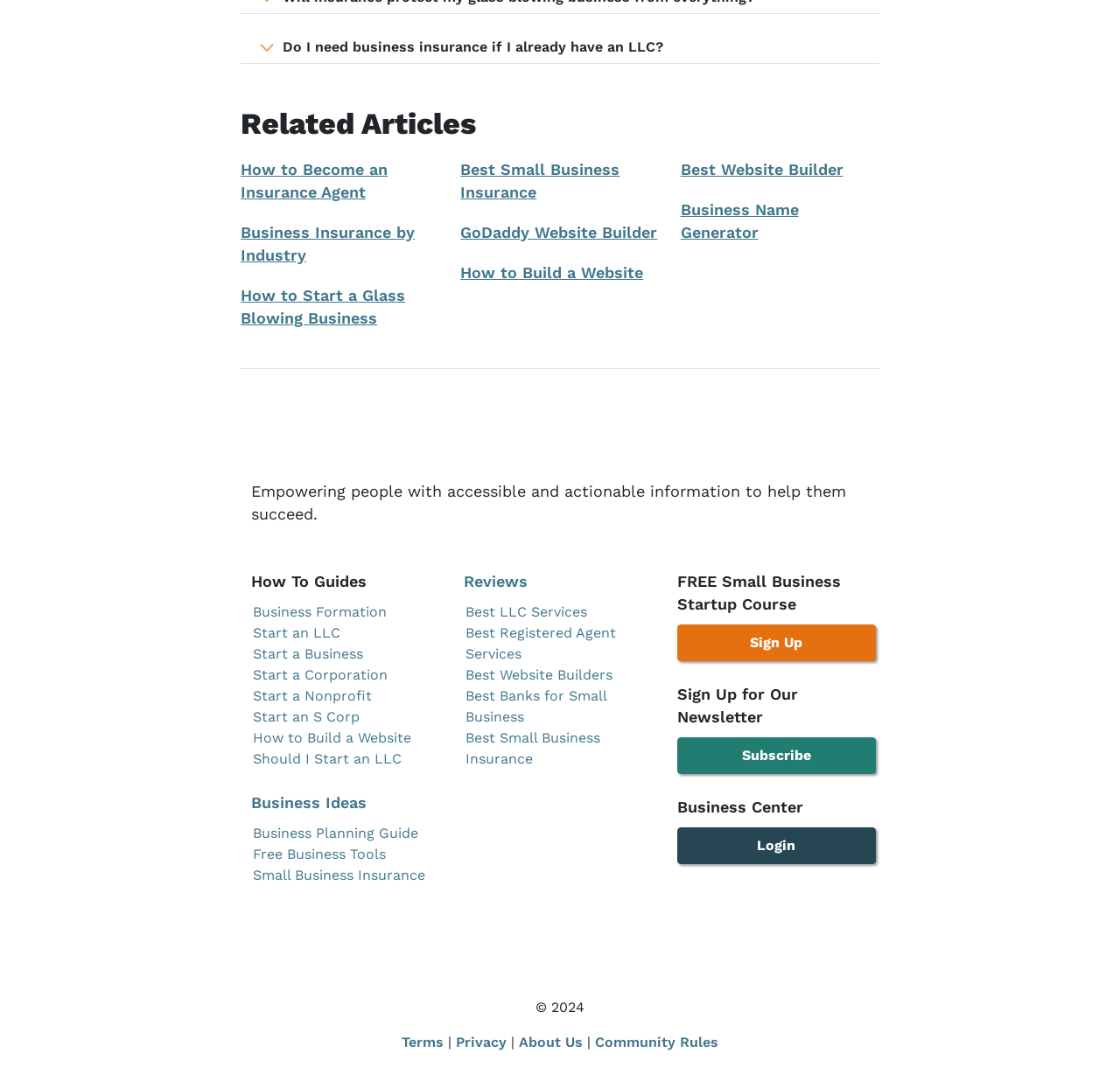Answer the following query with a single word or phrase:
What is the purpose of the social media links at the bottom of the page?

To connect with the company on social media